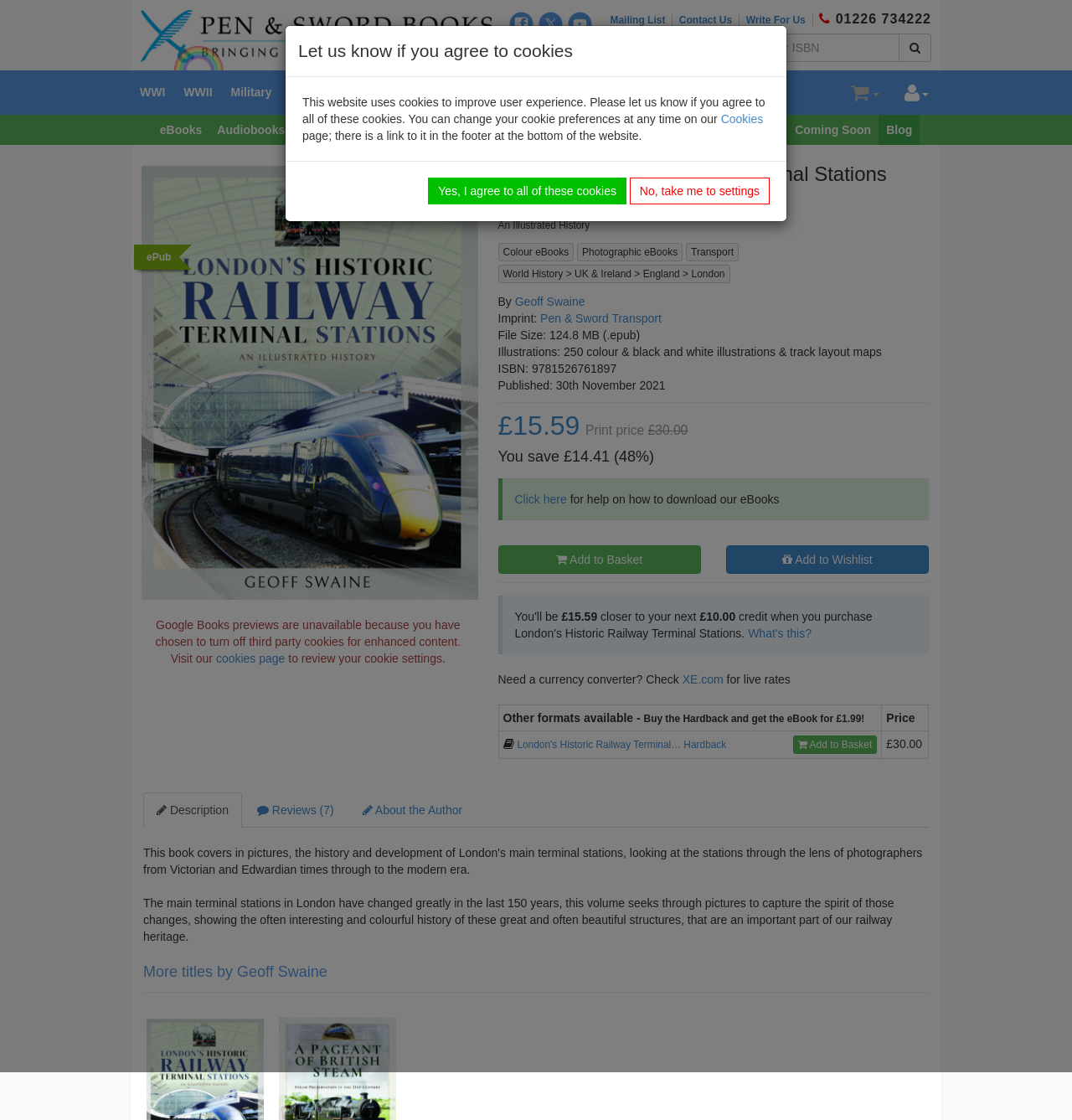Answer the question below in one word or phrase:
What is the price of the eBook?

£15.59